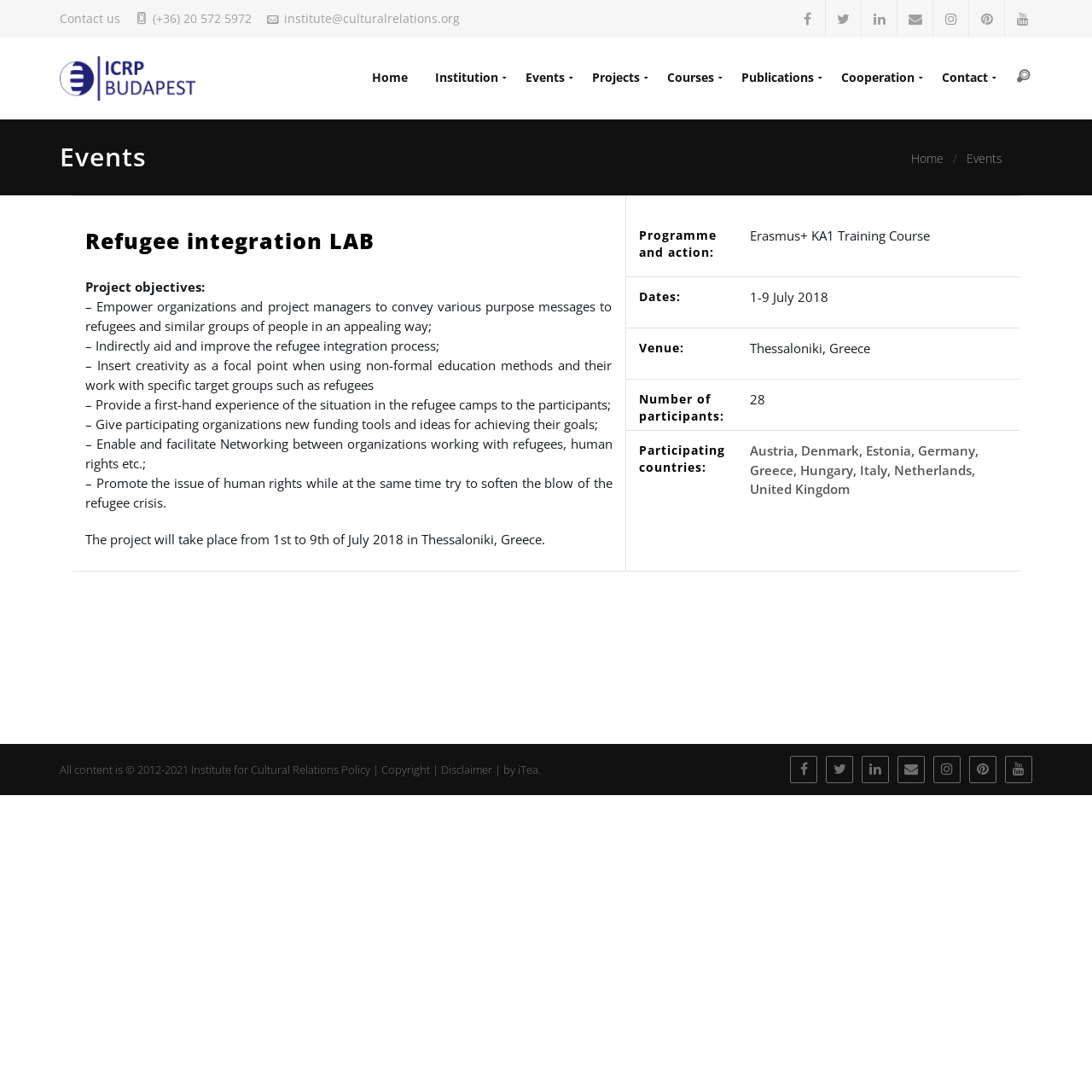Where will the project take place?
Provide a thorough and detailed answer to the question.

The project location can be found in the 'Venue' section, which specifies that the project will take place in Thessaloniki, Greece.